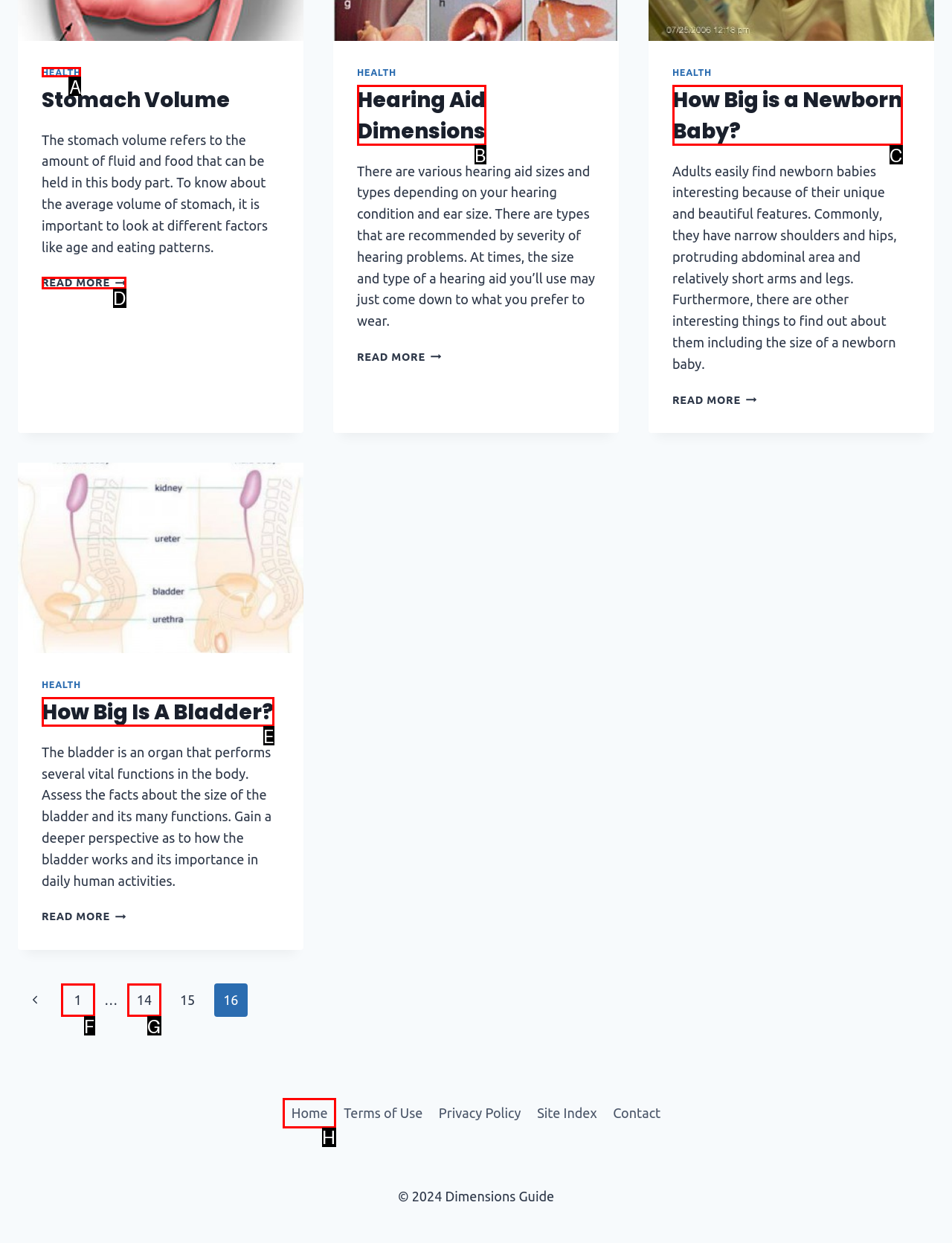Specify the letter of the UI element that should be clicked to achieve the following: Click on 'HEALTH'
Provide the corresponding letter from the choices given.

A